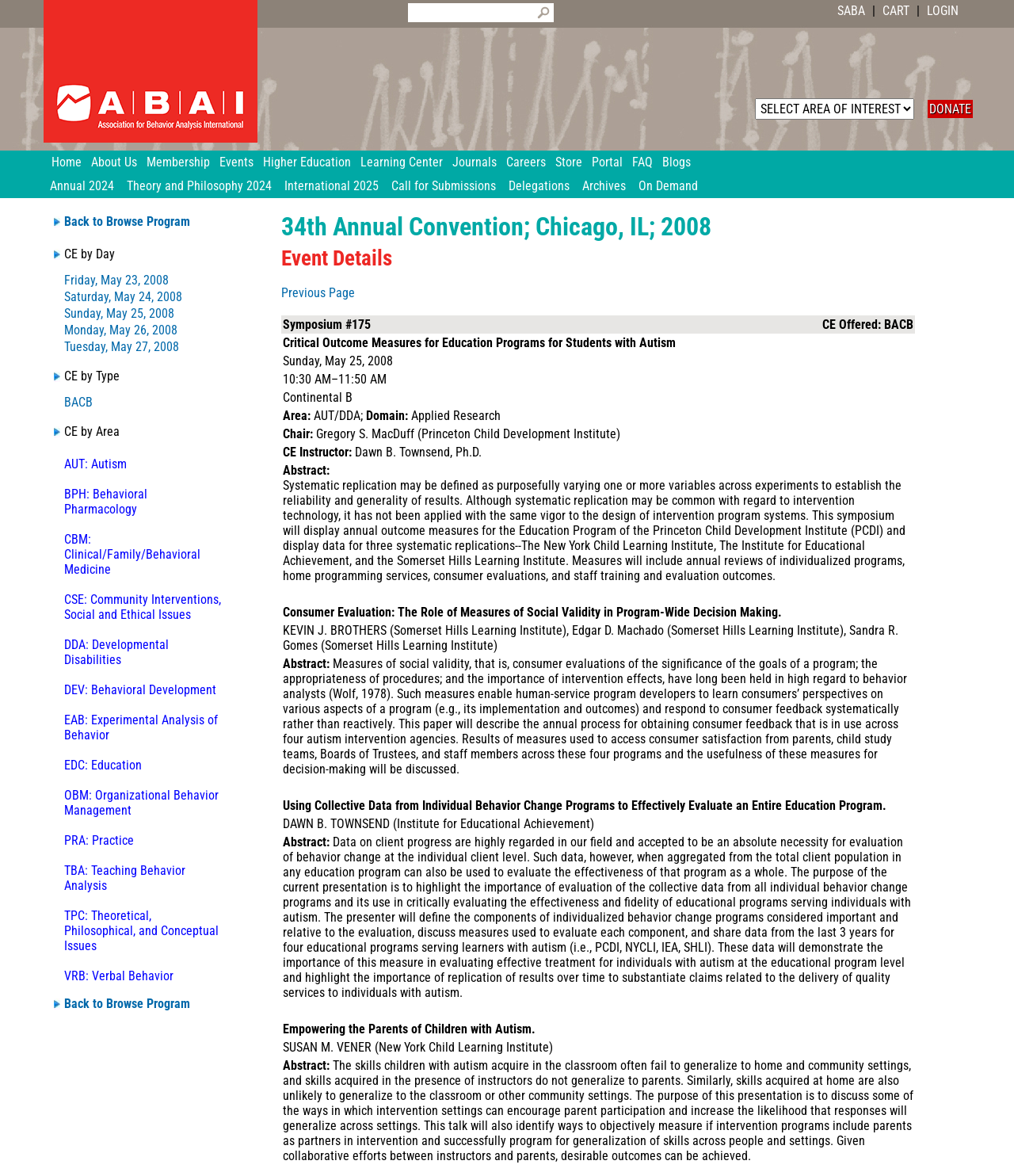Locate the bounding box coordinates of the element that needs to be clicked to carry out the instruction: "Browse the 'CE by Day' section". The coordinates should be given as four float numbers ranging from 0 to 1, i.e., [left, top, right, bottom].

[0.063, 0.21, 0.113, 0.222]